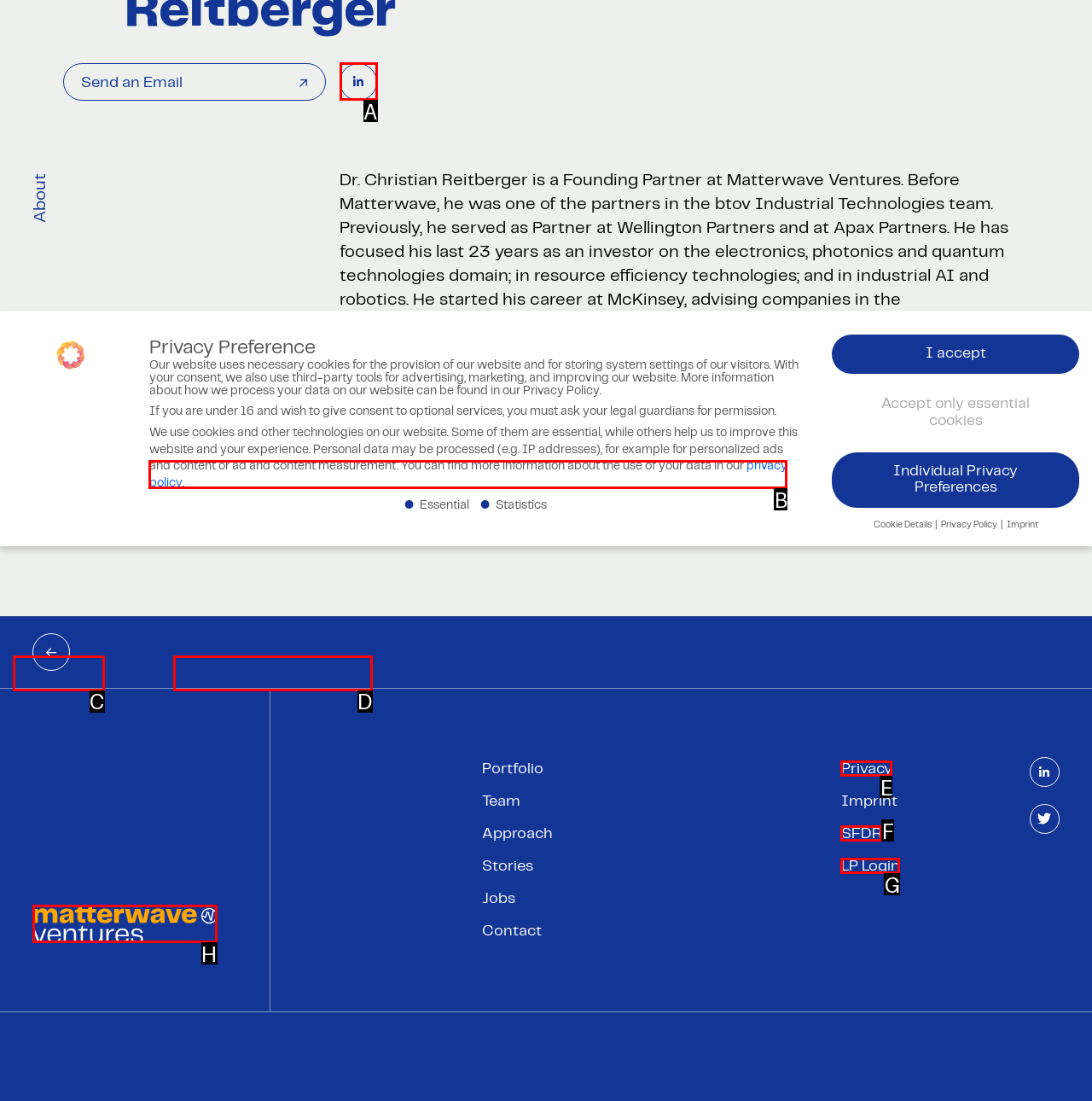Match the option to the description: privacy policy
State the letter of the correct option from the available choices.

B